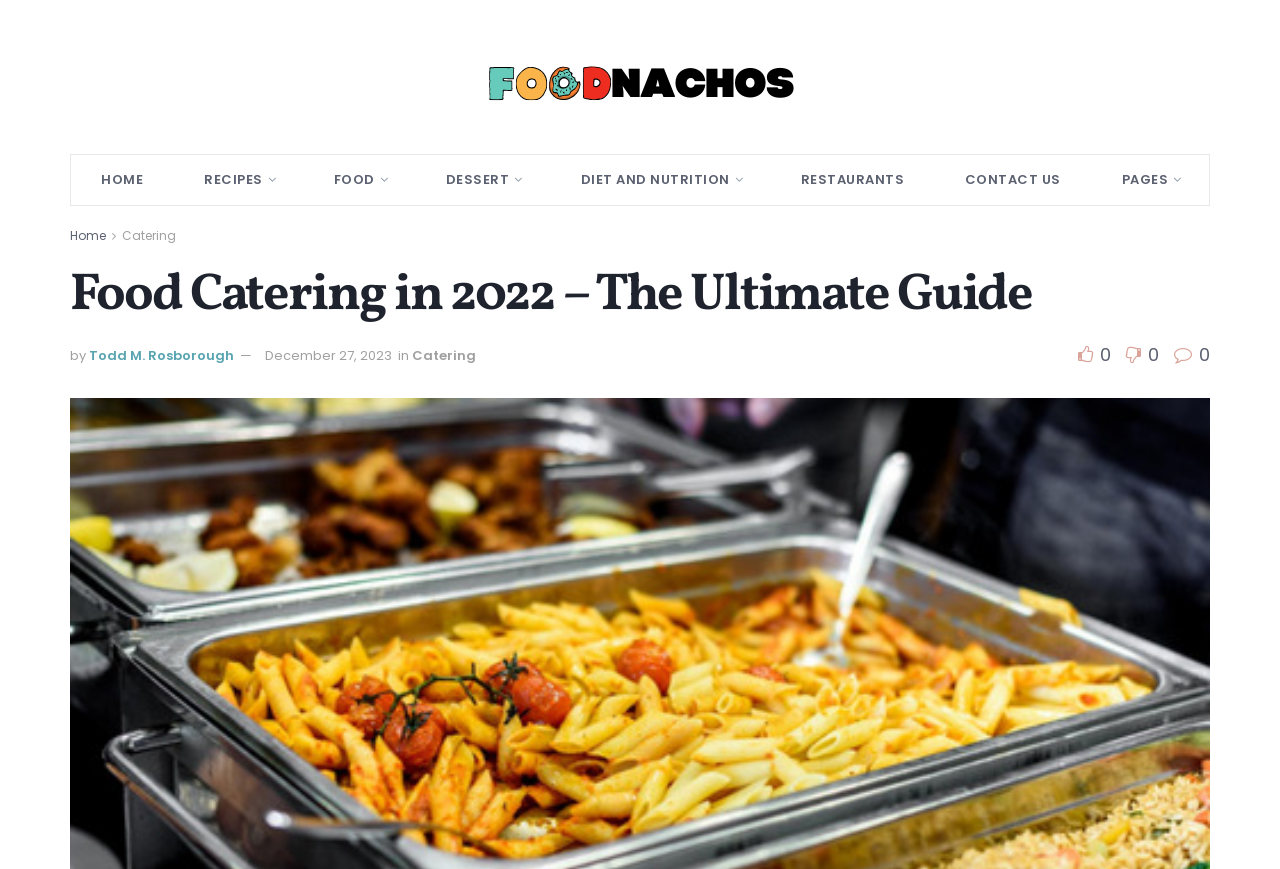Please provide a comprehensive response to the question below by analyzing the image: 
How many main categories are in the top navigation menu?

The top navigation menu has 7 main categories, which are 'HOME', 'RECIPES', 'FOOD', 'DESSERT', 'DIET AND NUTRITION', 'RESTAURANTS', and 'CONTACT US'.